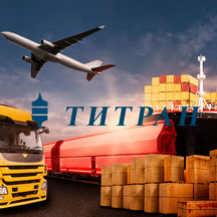Please respond in a single word or phrase: 
What is laden with colorful containers?

Freight ship